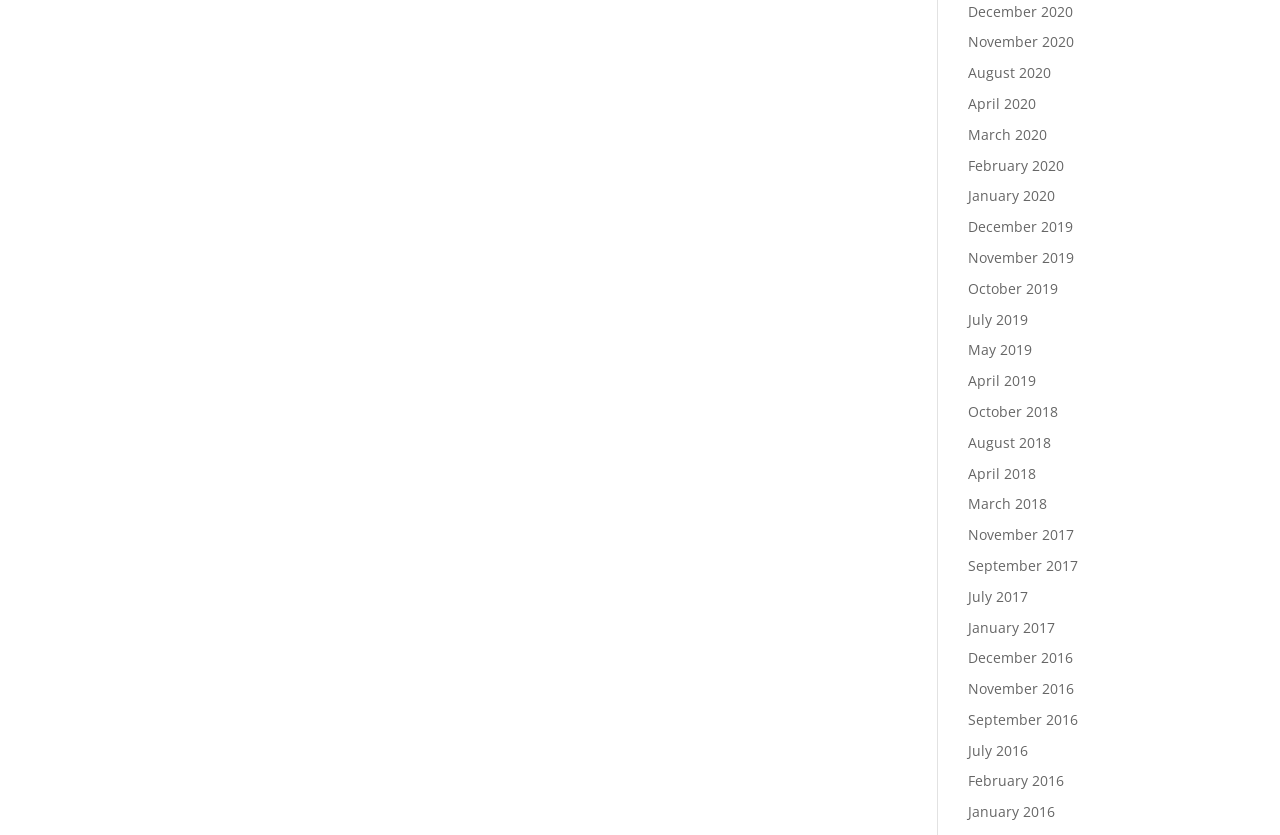Provide a one-word or short-phrase response to the question:
What is the latest month listed in 2019?

October